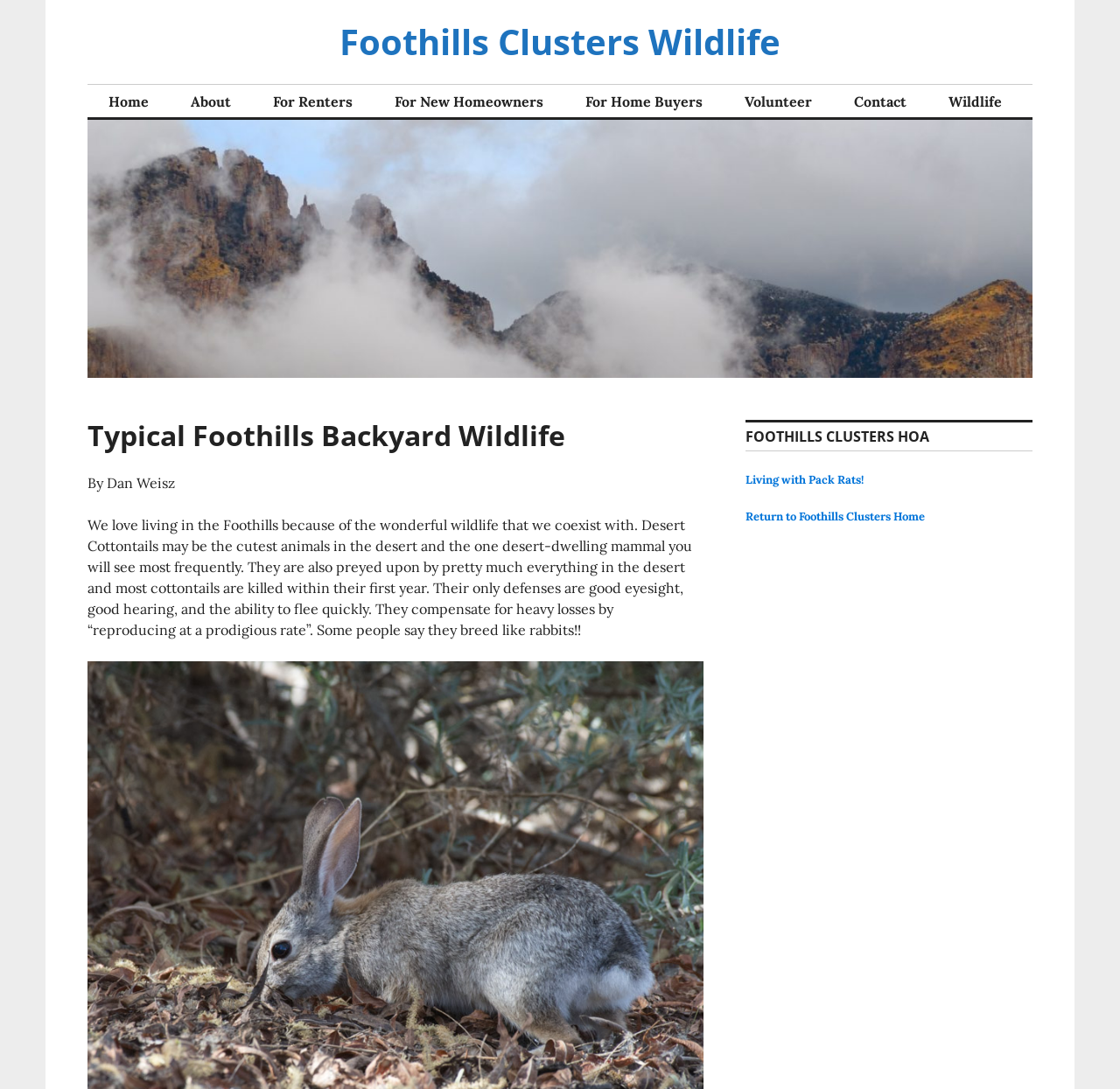Locate the UI element described by For Renters and provide its bounding box coordinates. Use the format (top-left x, top-left y, bottom-right x, bottom-right y) with all values as floating point numbers between 0 and 1.

[0.225, 0.079, 0.334, 0.108]